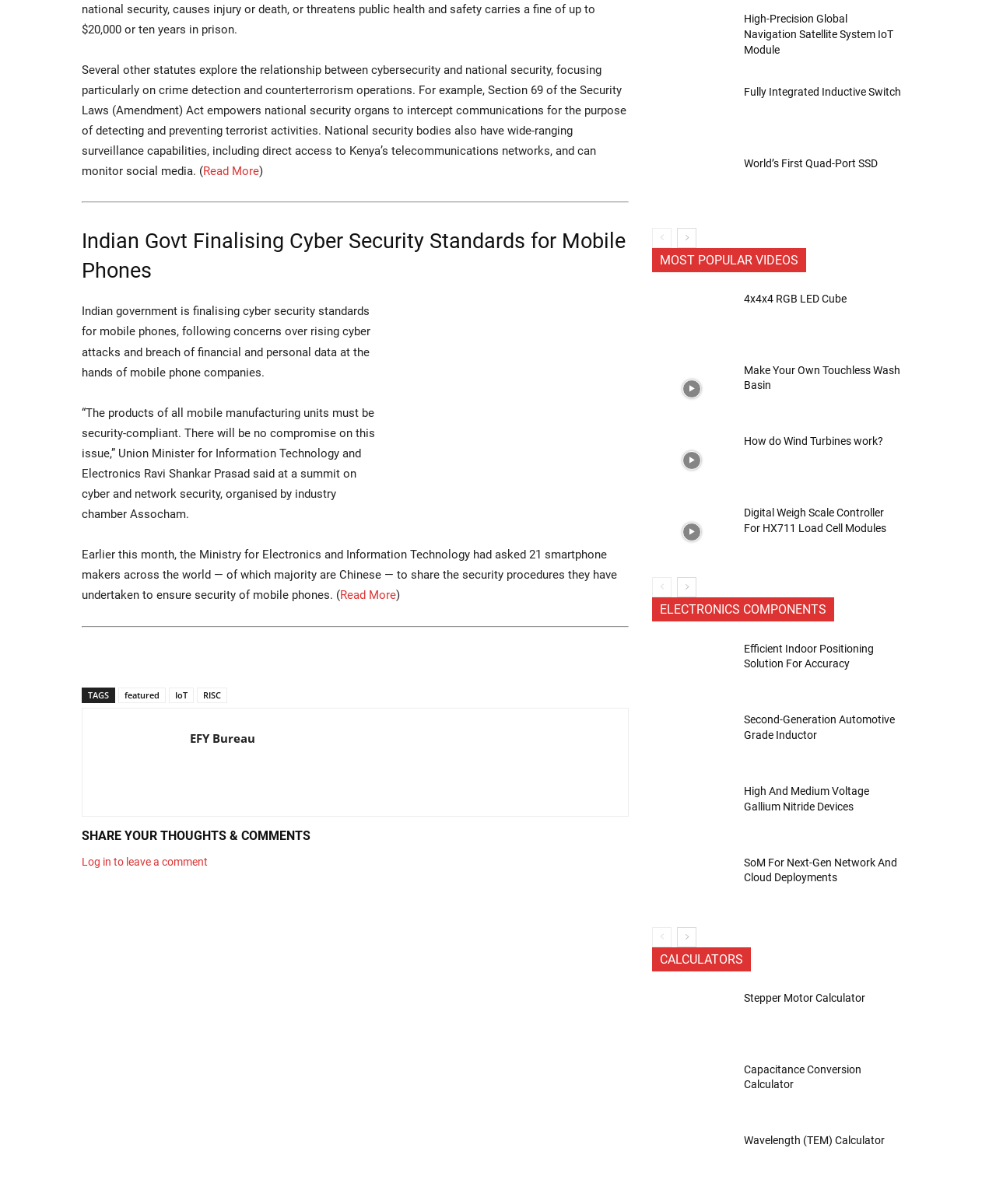Who is the Union Minister for Information Technology and Electronics?
Using the information from the image, give a concise answer in one word or a short phrase.

Ravi Shankar Prasad